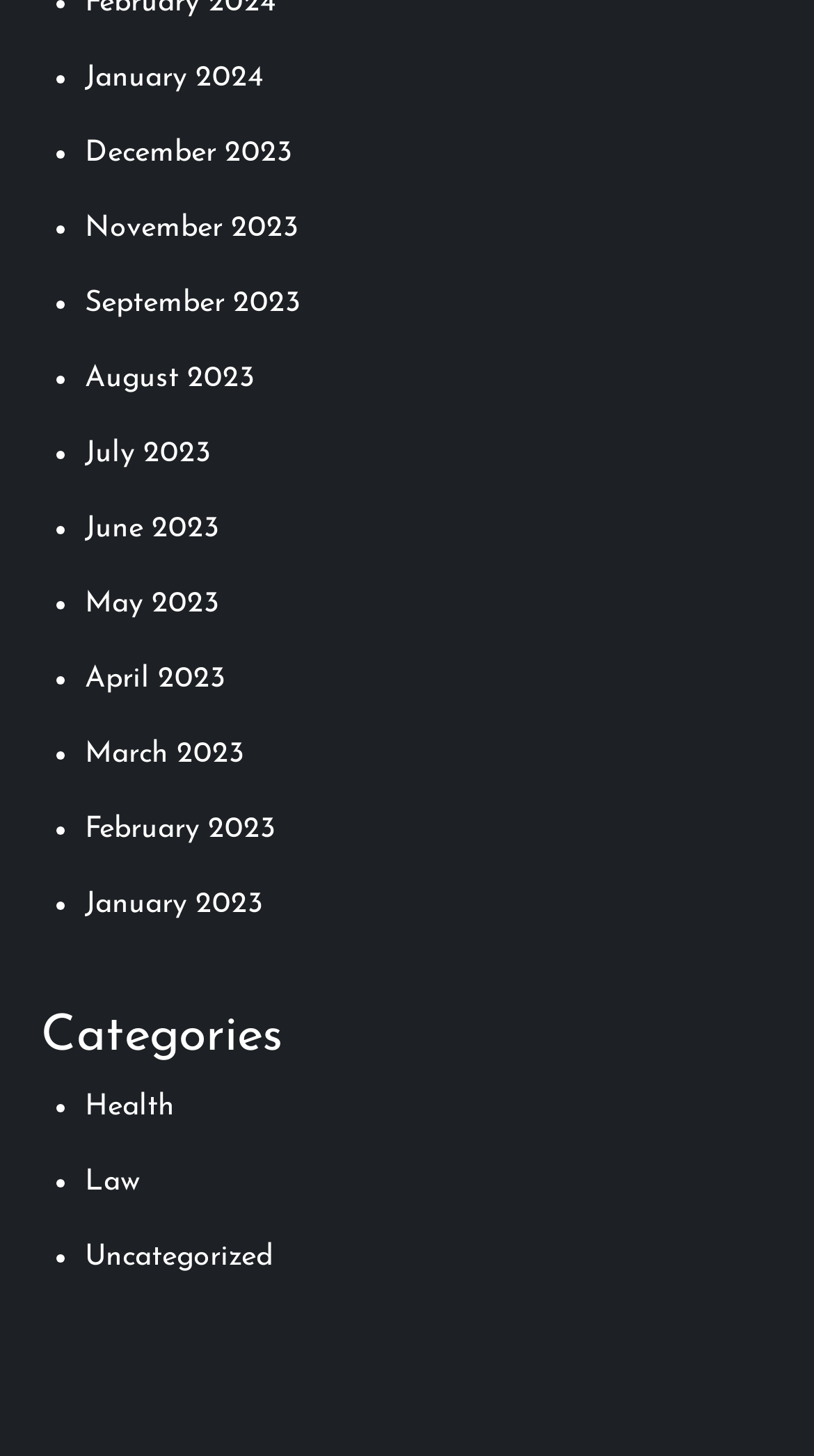Could you locate the bounding box coordinates for the section that should be clicked to accomplish this task: "Explore Law category".

[0.104, 0.801, 0.171, 0.823]